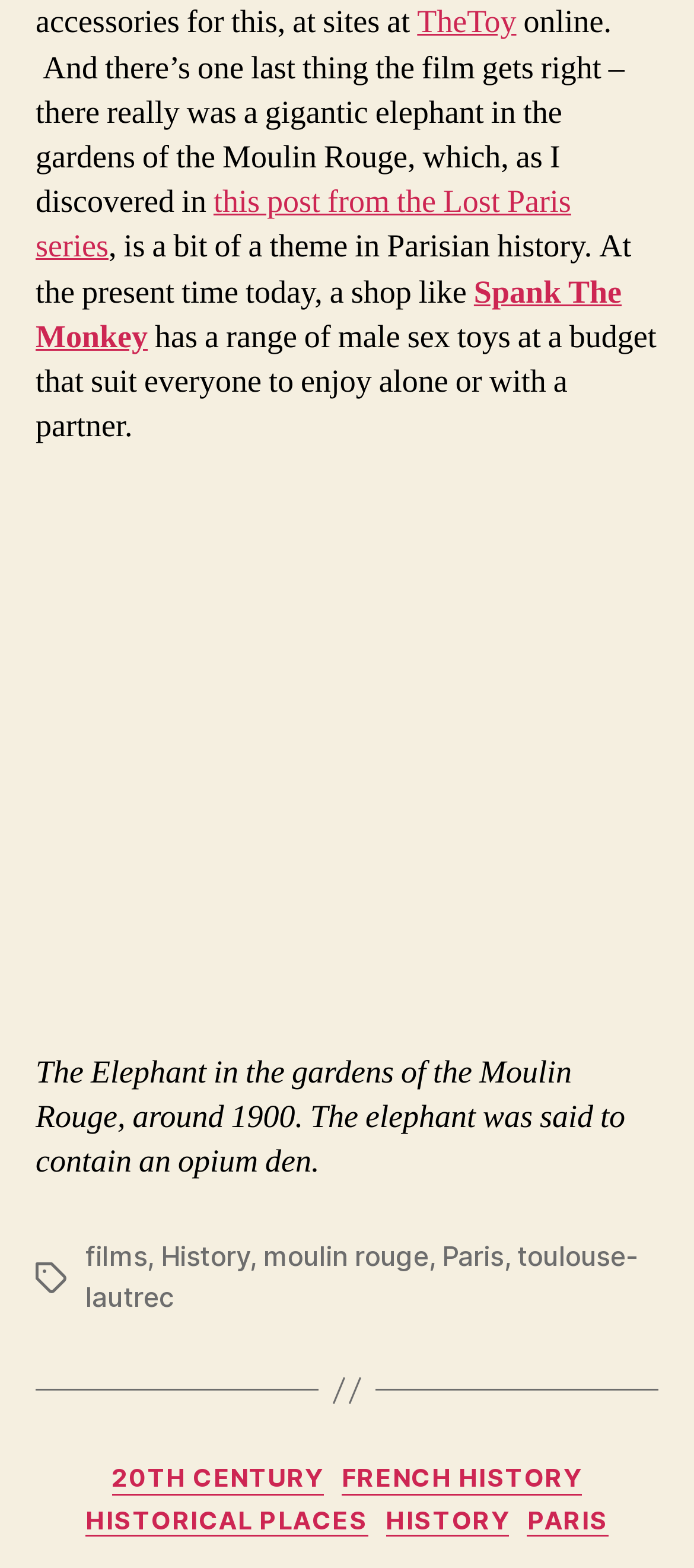Given the element description TOP MENU, specify the bounding box coordinates of the corresponding UI element in the format (top-left x, top-left y, bottom-right x, bottom-right y). All values must be between 0 and 1.

None